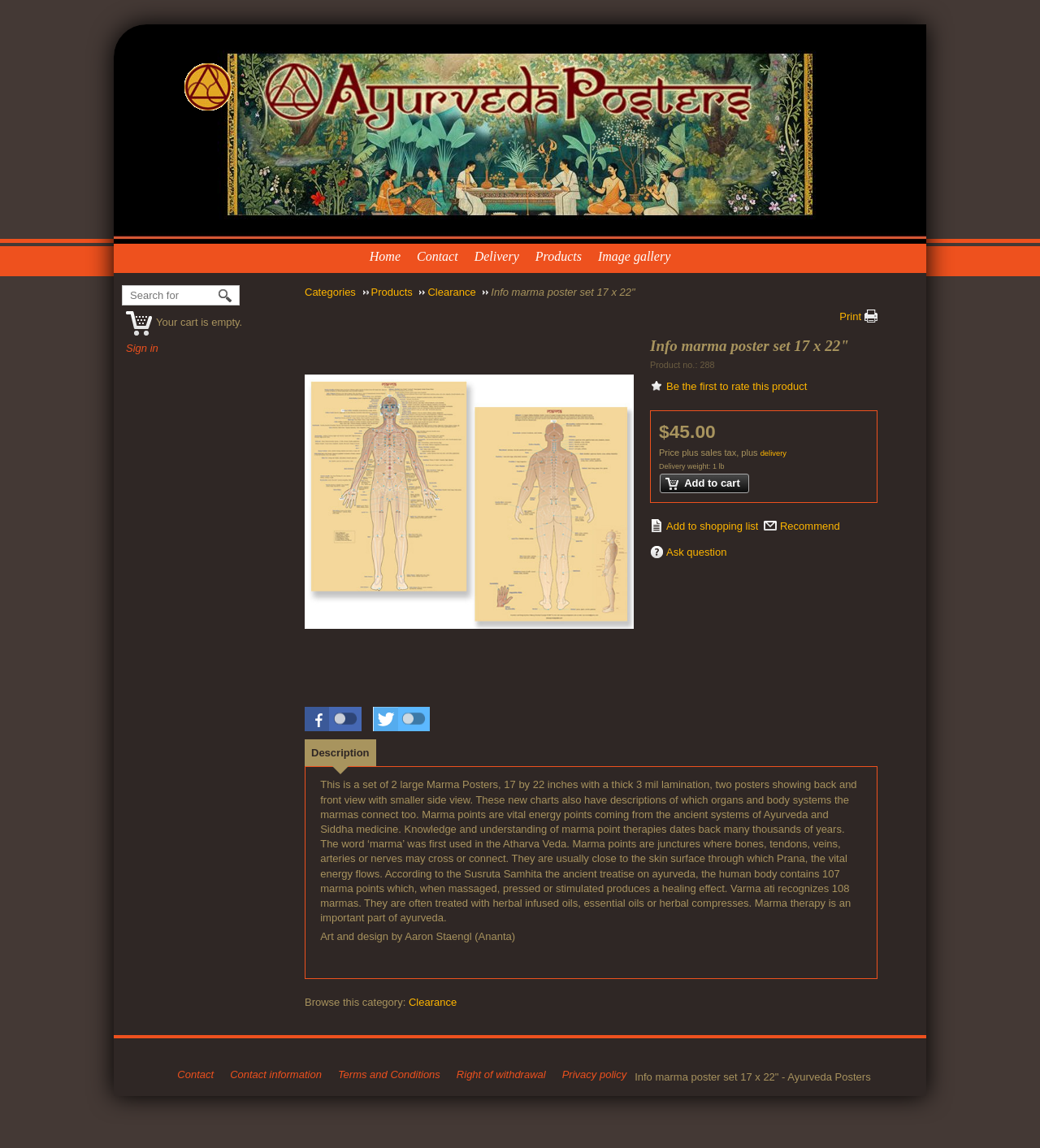Determine the bounding box coordinates of the area to click in order to meet this instruction: "View product description".

[0.293, 0.644, 0.361, 0.668]